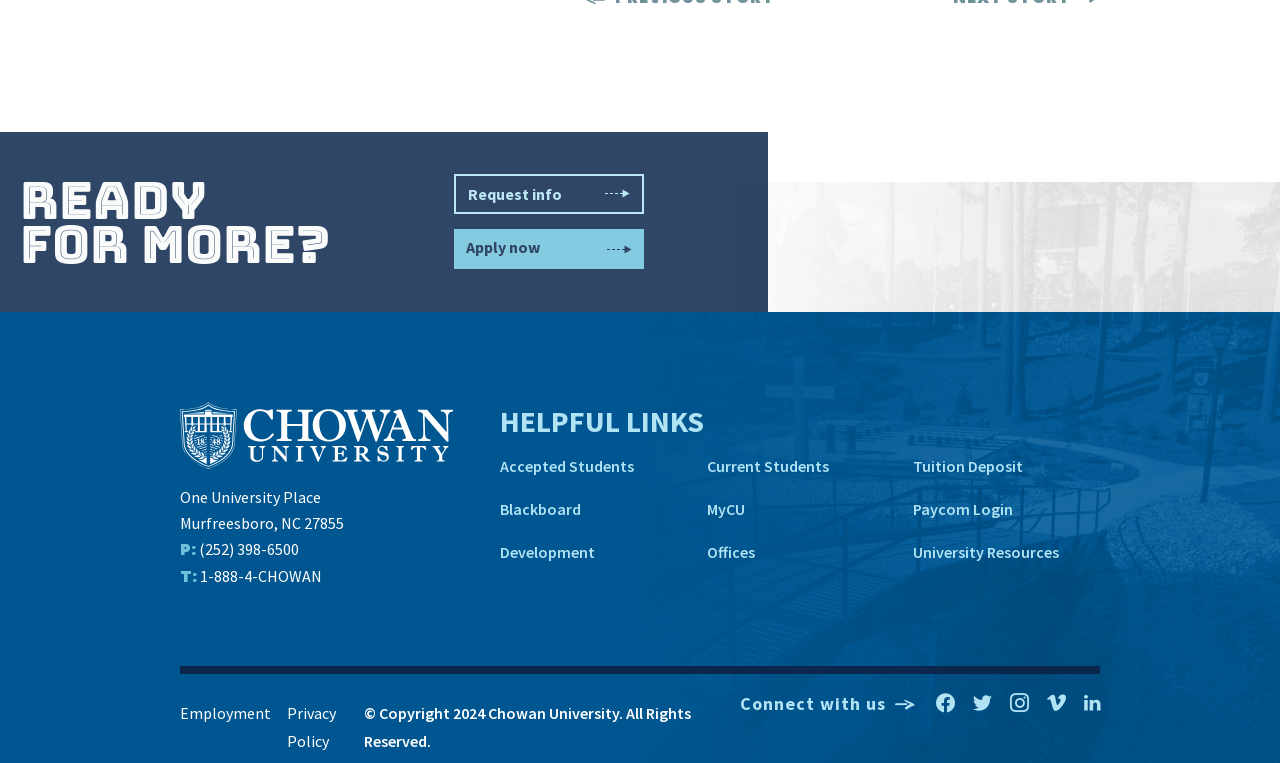What social media platforms can you connect with the university on?
Based on the screenshot, give a detailed explanation to answer the question.

I found the social media links at the bottom of the webpage, where they are listed as 'Connect with us' with corresponding icons and links.